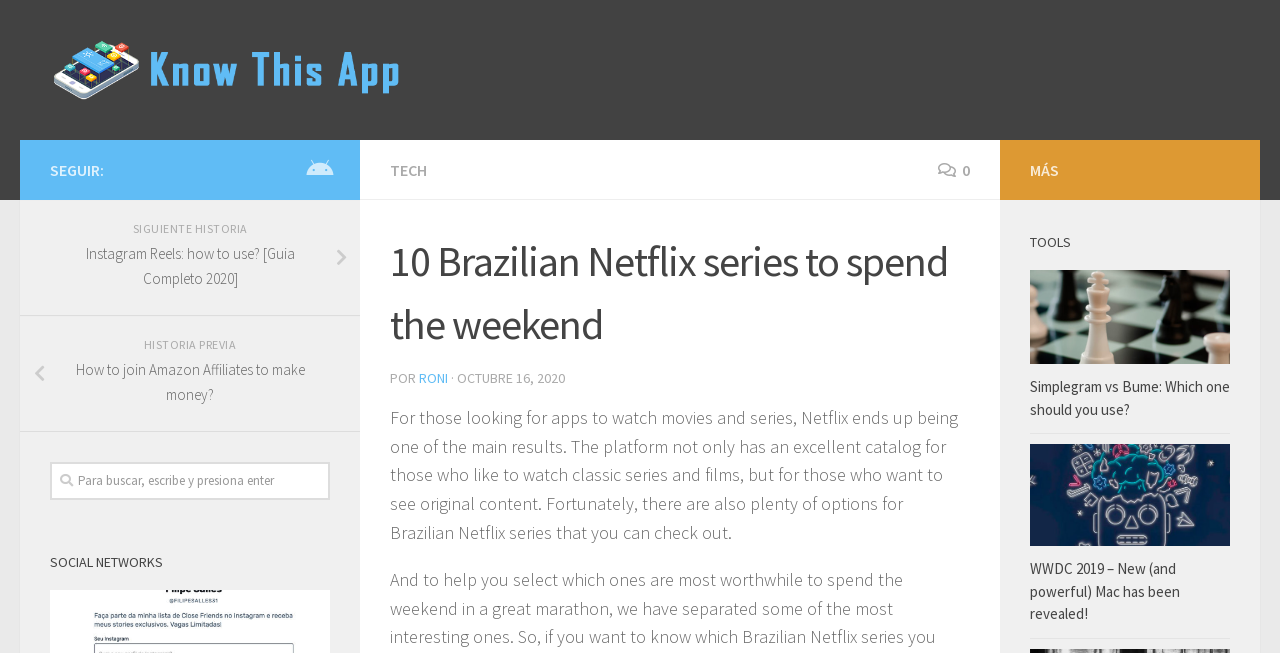Identify the bounding box coordinates for the region to click in order to carry out this instruction: "Read the article 'Simplegram vs Bume: Qual deles você deve usar?'". Provide the coordinates using four float numbers between 0 and 1, formatted as [left, top, right, bottom].

[0.805, 0.413, 0.961, 0.558]